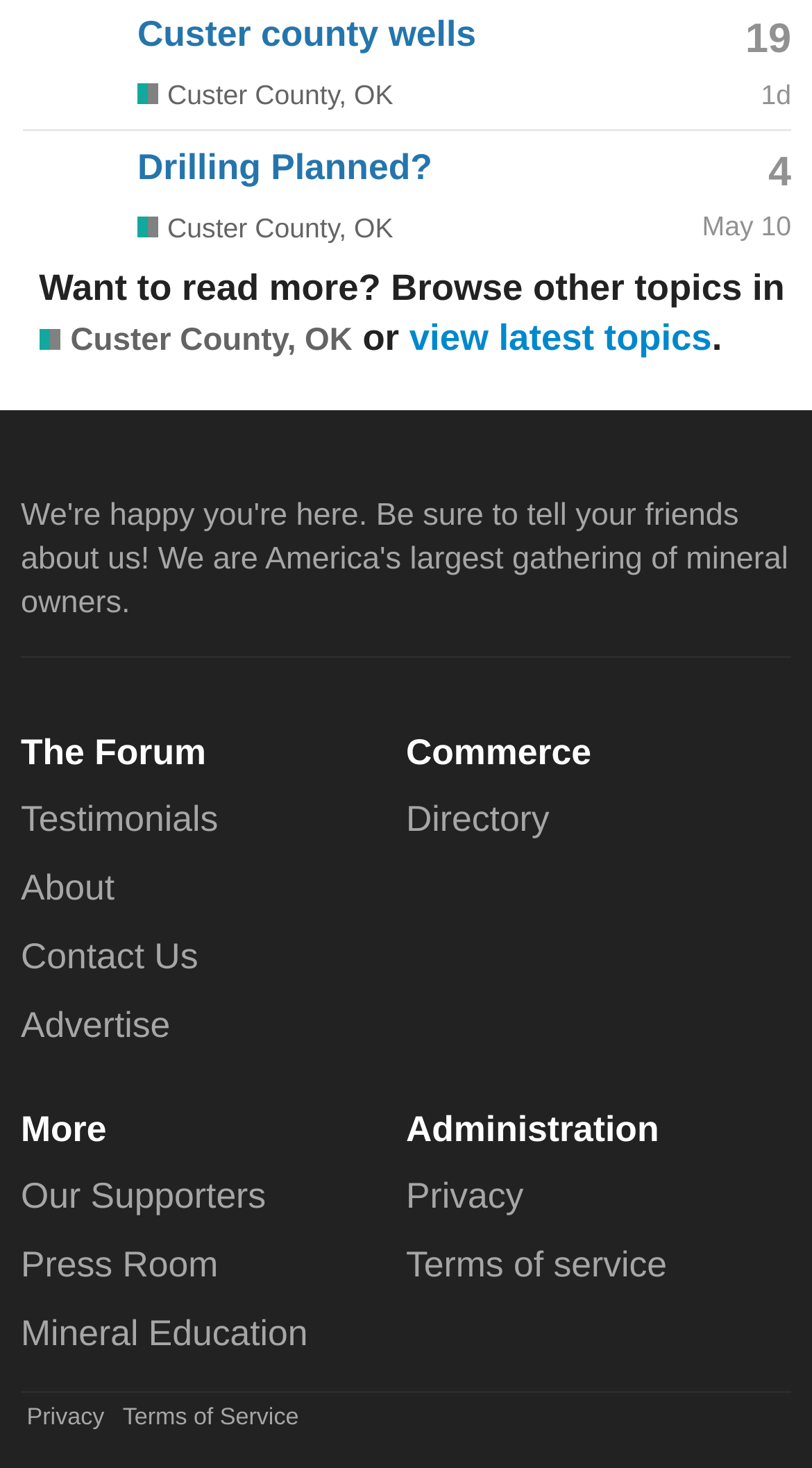Specify the bounding box coordinates (top-left x, top-left y, bottom-right x, bottom-right y) of the UI element in the screenshot that matches this description: Privacy

[0.5, 0.8, 0.645, 0.829]